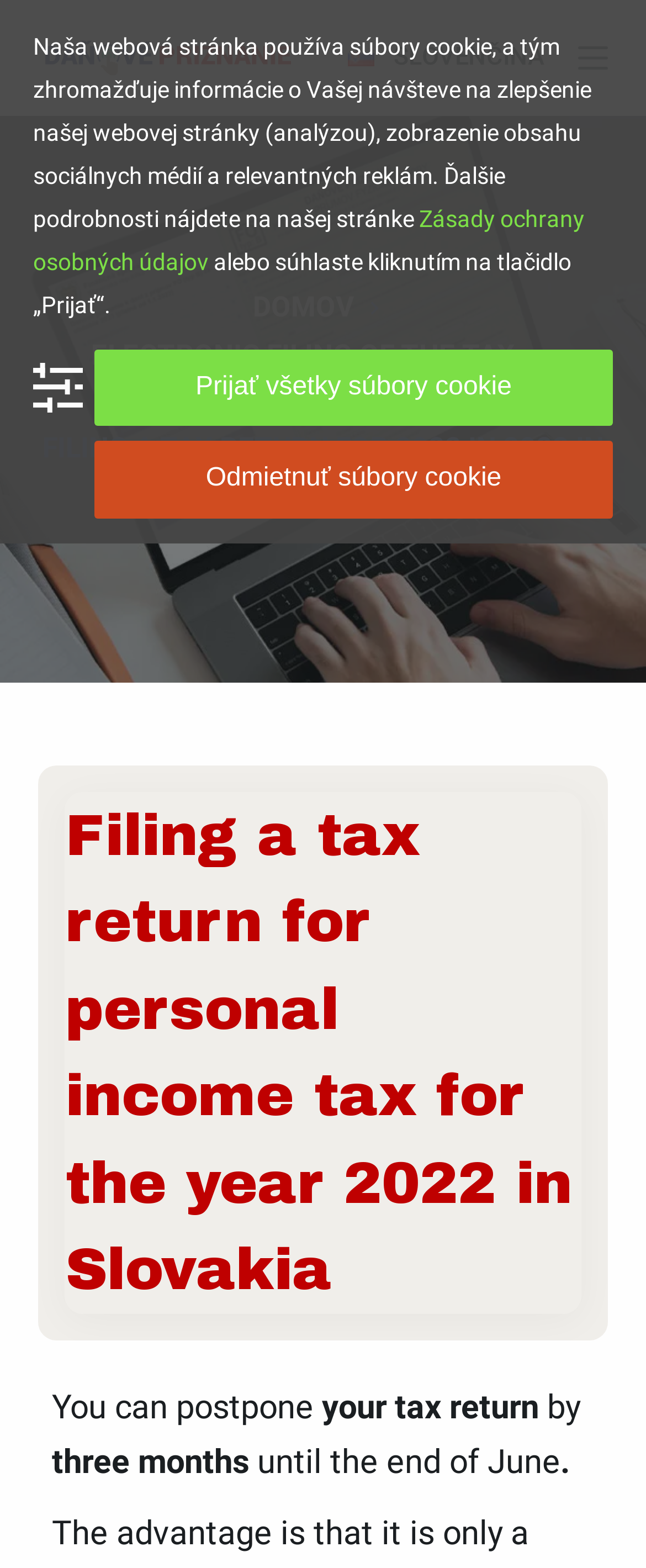Write a detailed summary of the webpage.

This webpage is about filing a tax return for 2022 in 2023 in the Slovak Republic. At the top left corner, there is a link to skip to the content. Below it, there is a large header section that spans almost the entire width of the page, containing a link and an image with a lengthy description about online tax return filing for 2024. 

To the top right, there is a language selection link for Slovenčina (Slovak) and an image of the Slovak flag. Next to it, there is a menu button. 

Below the header section, there is a large figure that takes up most of the page's width, containing an image with a description about filing a tax return for 2022 in 2023 in the Slovak Republic. 

Above the figure, there is a header section with several links, including "DOMOV" (Home), "ELECTRONIC FILING OF THE TAX RETURN", and a heading that summarizes the content of the page. 

The main content of the page is divided into several sections. The first section has a heading that explains the purpose of the page, followed by a paragraph of text that describes the process of filing a tax return for personal income tax for the year 2022 in Slovakia. The text also mentions the option to postpone the tax return by three months until the end of June.

At the bottom of the page, there is a section about cookies, explaining how the website uses them to improve the user experience. There are links to the website's privacy policy and buttons to accept or reject cookies.